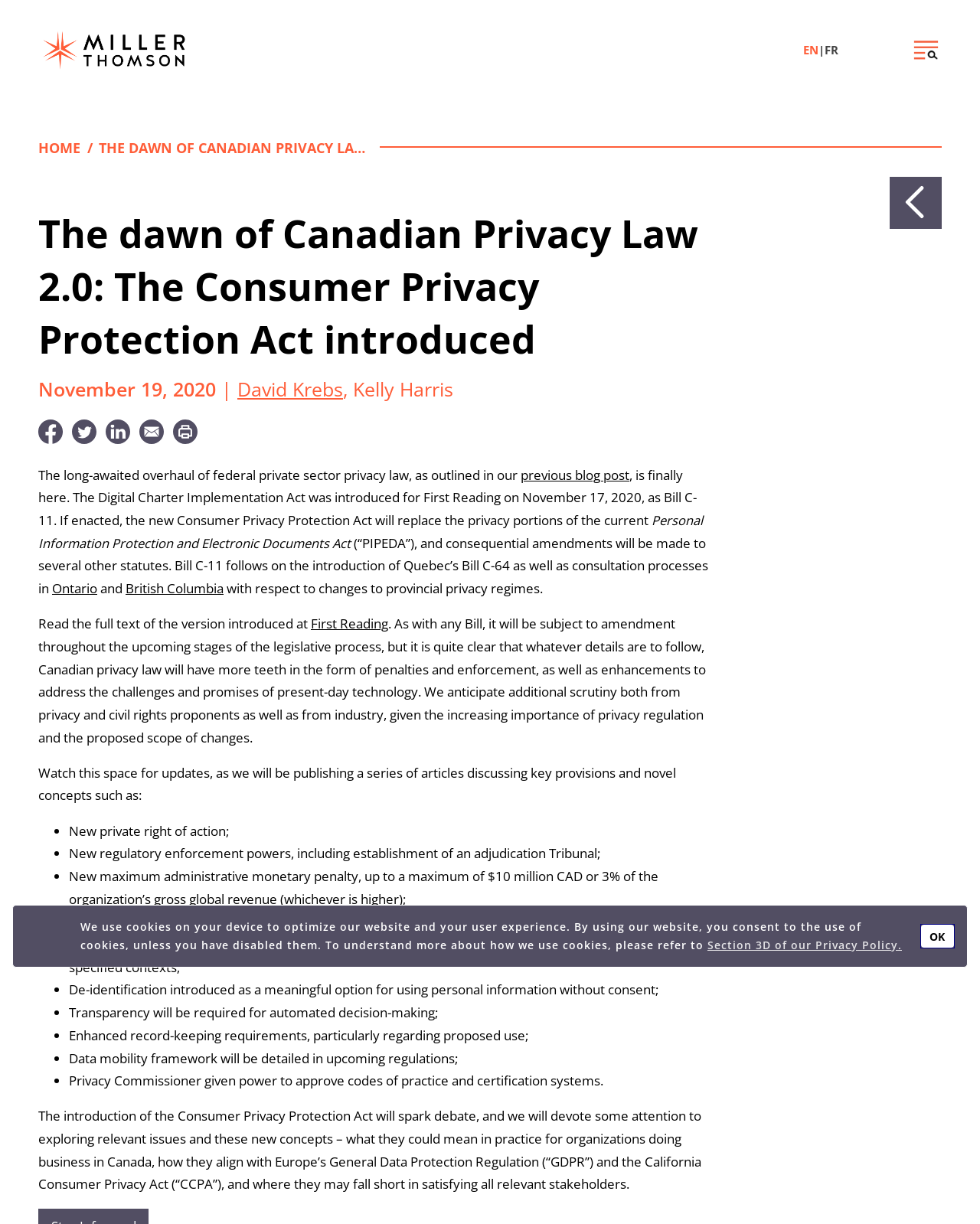Create an elaborate caption for the webpage.

This webpage is about the introduction of the Consumer Privacy Protection Act in Canada, a significant overhaul of federal private sector privacy law. At the top of the page, there is a notification about the use of cookies on the website, with a link to the privacy policy and an "OK" button to consent. Below this, there is a logo of Miller Thomson Advocats Lawyers, a Canadian business law firm, which links to the firm's homepage. To the right of the logo, there are language options, including English and French, and a search icon.

The main content of the page is divided into sections. The first section has a heading that reads "The dawn of Canadian Privacy Law 2.0: The Consumer Privacy Protection Act introduced" and is followed by a brief introduction to the topic. Below this, there is a section with the date of publication, November 19, 2020, and the authors' names, David Krebs and Kelly Harris. There are also social media sharing links and an email button.

The main article discusses the introduction of the Consumer Privacy Protection Act, which will replace the current Personal Information Protection and Electronic Documents Act (PIPEDA). The article explains that the new law will have more teeth in terms of penalties and enforcement, and will address the challenges and promises of present-day technology. There are several paragraphs of text that provide more details about the new law, including the introduction of a private right of action, new regulatory enforcement powers, and new maximum administrative monetary penalties.

The article also lists several key provisions and novel concepts of the new law, including the establishment of an adjudication Tribunal, new offences, and enhanced record-keeping requirements. There are also mentions of the importance of transparency in automated decision-making and the introduction of a data mobility framework.

At the bottom of the page, there is a section that invites readers to watch for updates and to explore relevant issues and new concepts in more detail. The page ends with a final paragraph that summarizes the significance of the introduction of the Consumer Privacy Protection Act and its potential impact on organizations doing business in Canada.